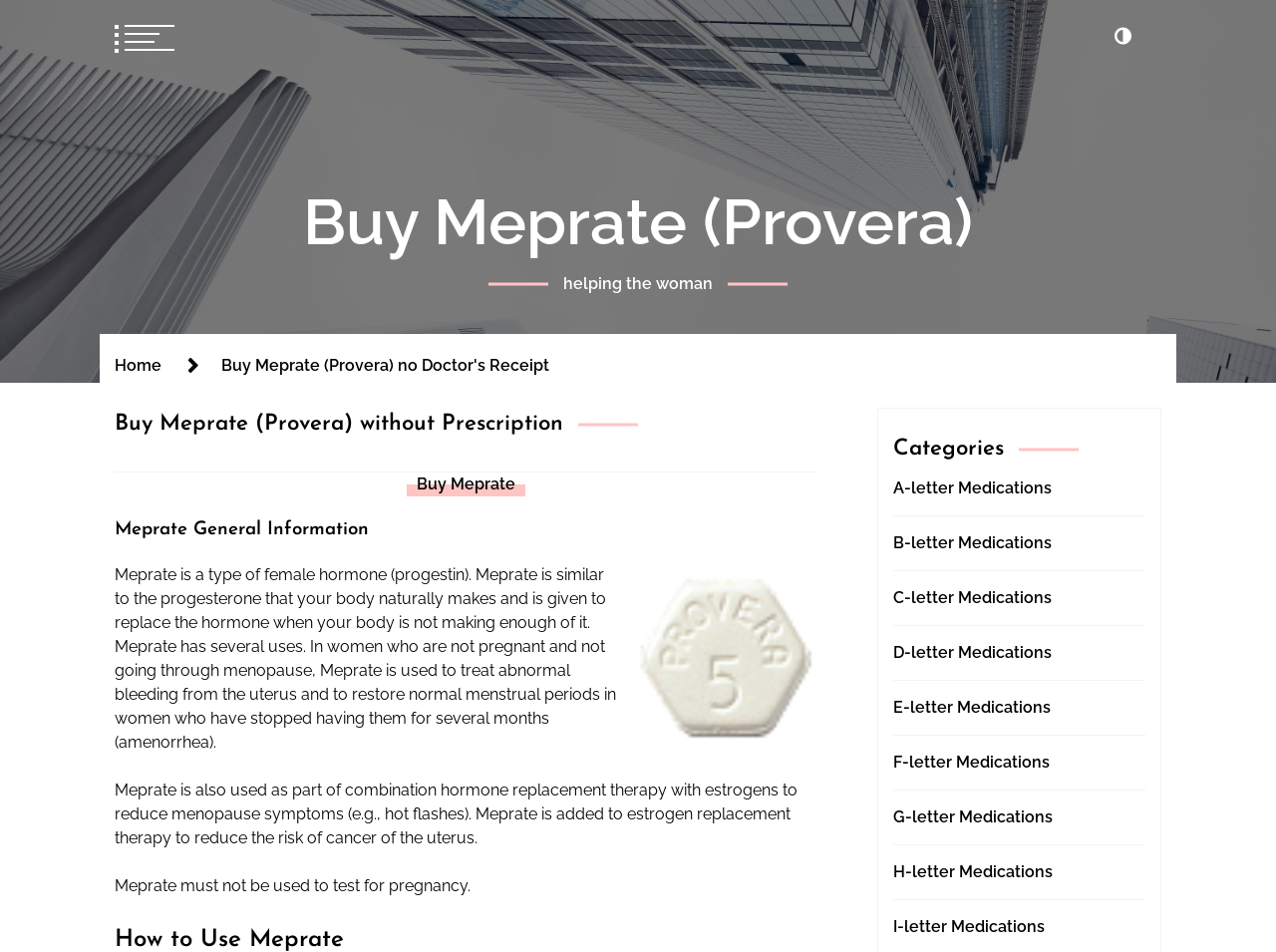What is the purpose of Meprate in combination hormone replacement therapy?
Please answer the question with as much detail as possible using the screenshot.

Meprate is added to estrogen replacement therapy to reduce the risk of cancer of the uterus and to reduce menopause symptoms, such as hot flashes, in women undergoing hormone replacement therapy.